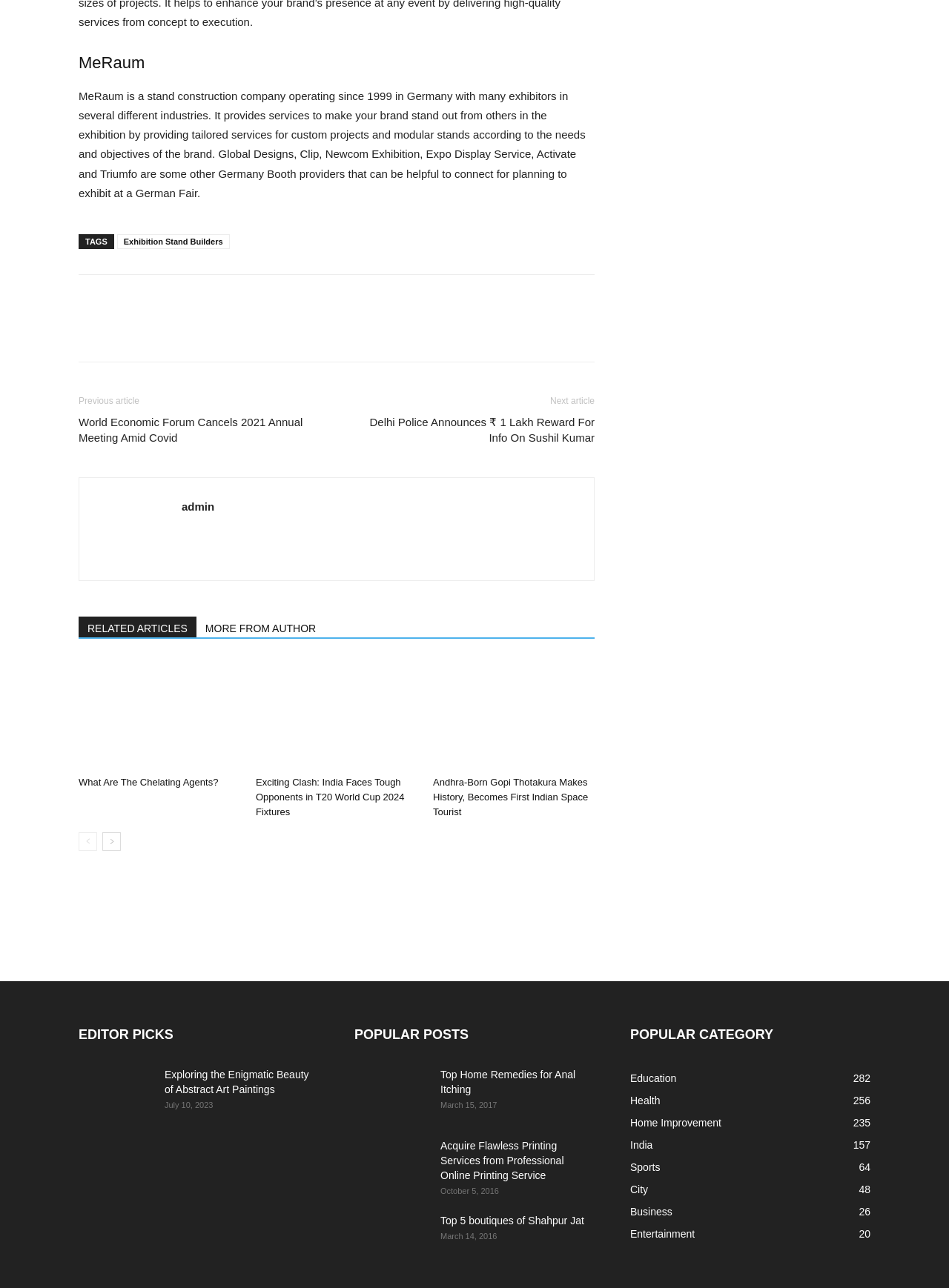Return the bounding box coordinates of the UI element that corresponds to this description: "aria-label="prev-page"". The coordinates must be given as four float numbers in the range of 0 and 1, [left, top, right, bottom].

[0.083, 0.646, 0.102, 0.66]